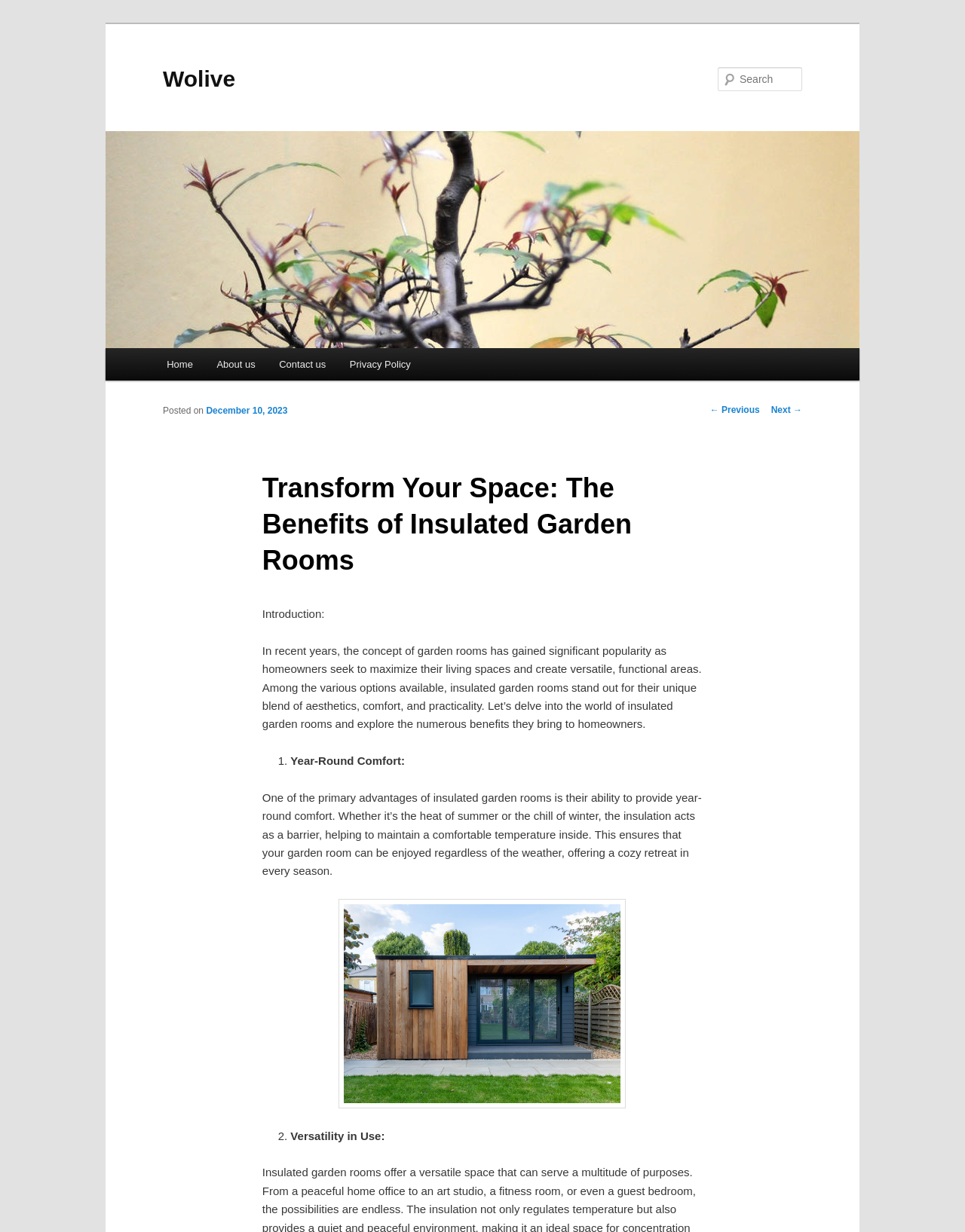Locate the coordinates of the bounding box for the clickable region that fulfills this instruction: "Click on the 'Next →' link".

[0.799, 0.329, 0.831, 0.337]